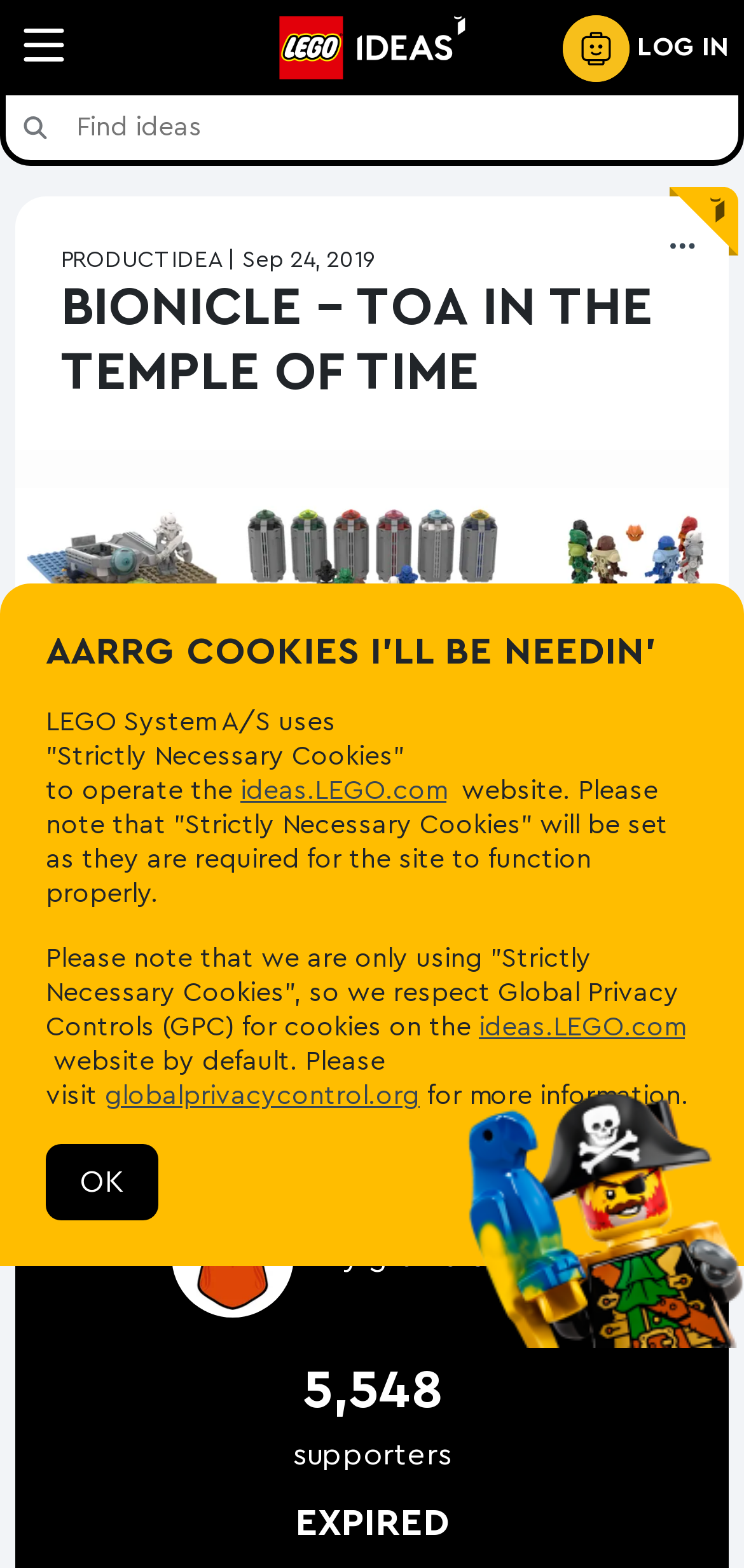Please provide a detailed answer to the question below by examining the image:
What is the name of the LEGO product idea?

I found the answer by looking at the heading element with the text 'BIONICLE – TOA IN THE TEMPLE OF TIME' which is a prominent element on the webpage, indicating that it is the main topic of the page.